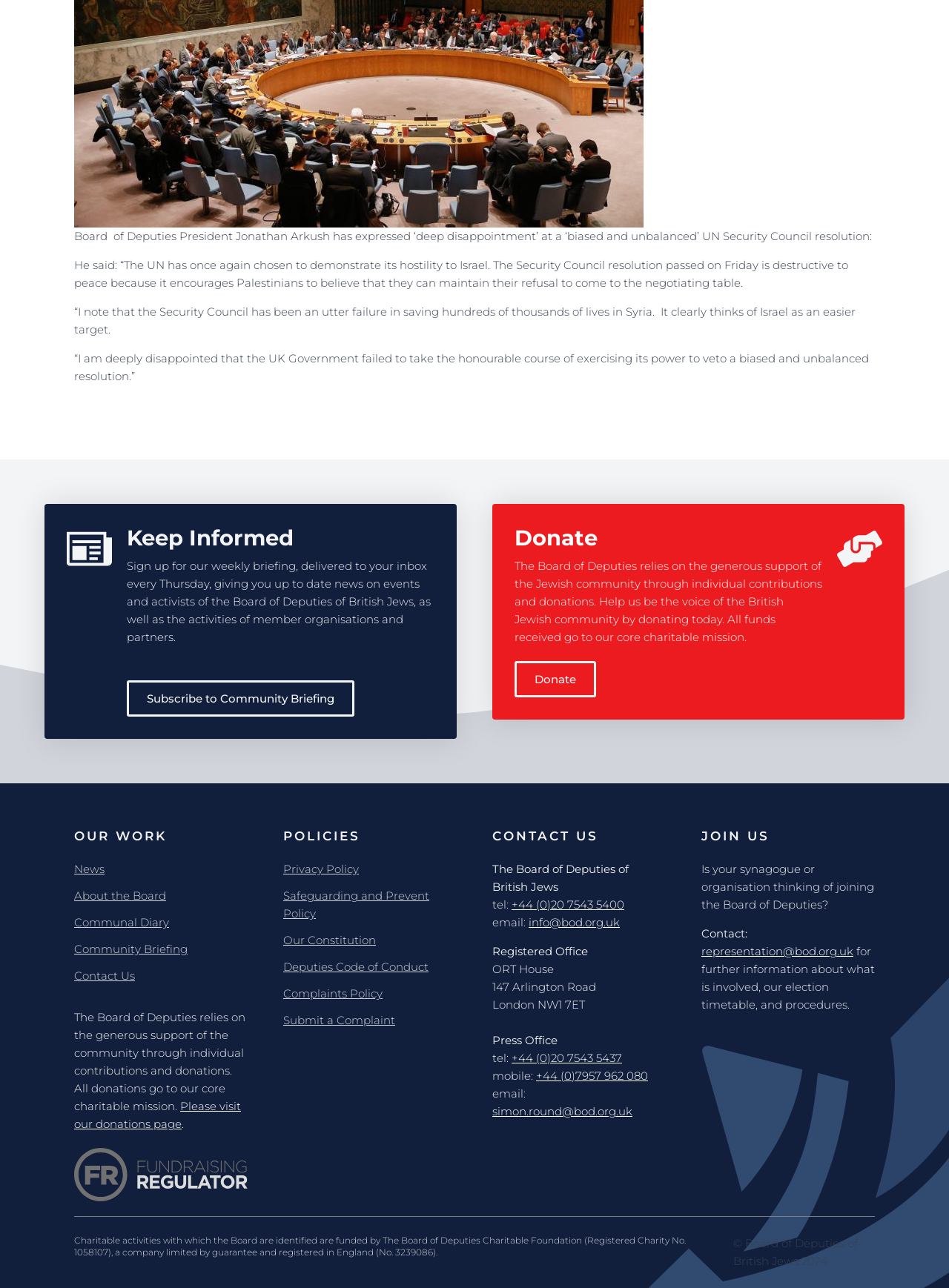Specify the bounding box coordinates (top-left x, top-left y, bottom-right x, bottom-right y) of the UI element in the screenshot that matches this description: Submit a Complaint

[0.298, 0.786, 0.416, 0.799]